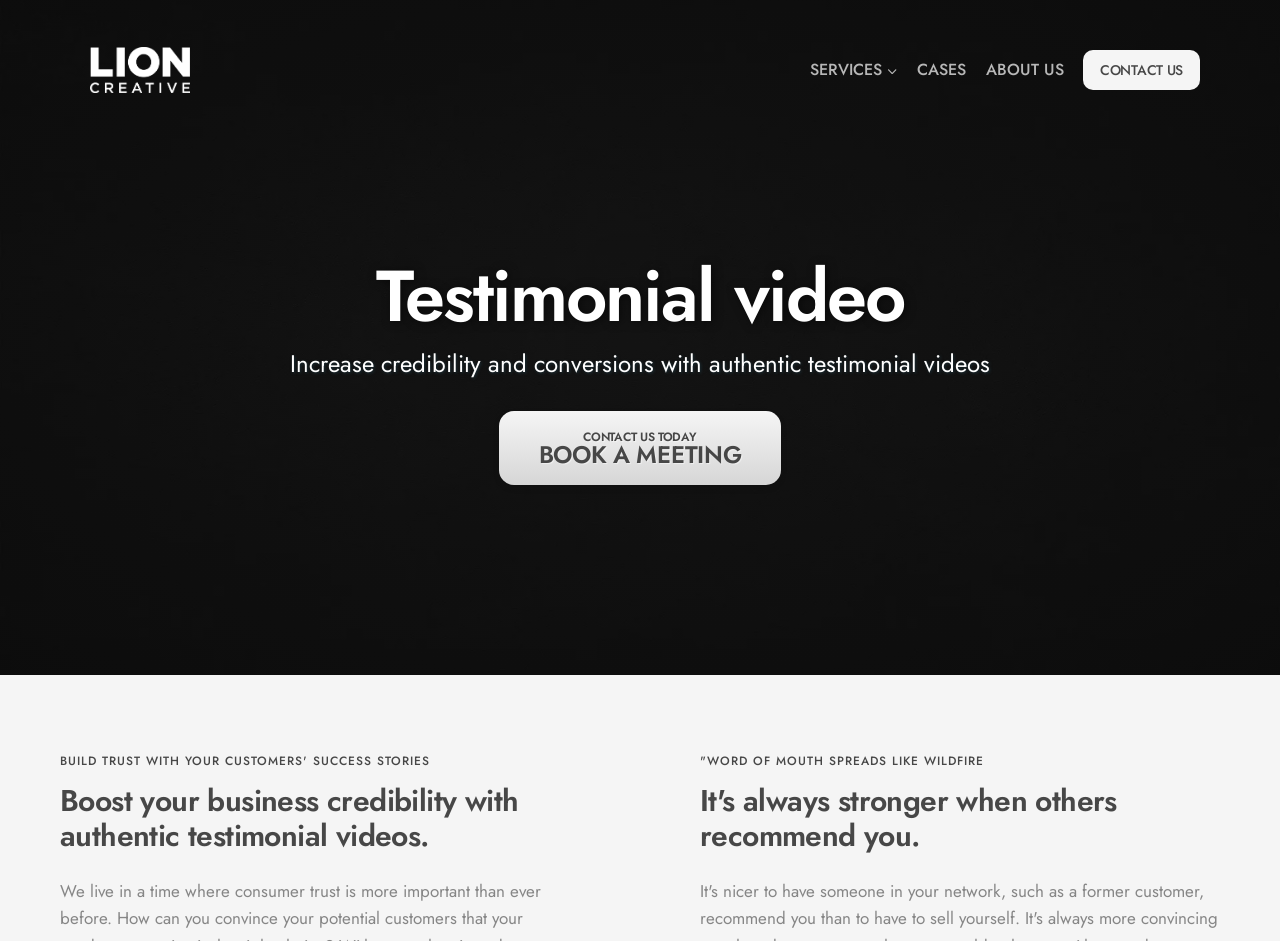What is the benefit of using authentic testimonial videos?
Provide an in-depth and detailed explanation in response to the question.

I inferred the benefit of using authentic testimonial videos from the heading 'Increase credibility and conversions with authentic testimonial videos', which implies that these videos can lead to increased conversions.